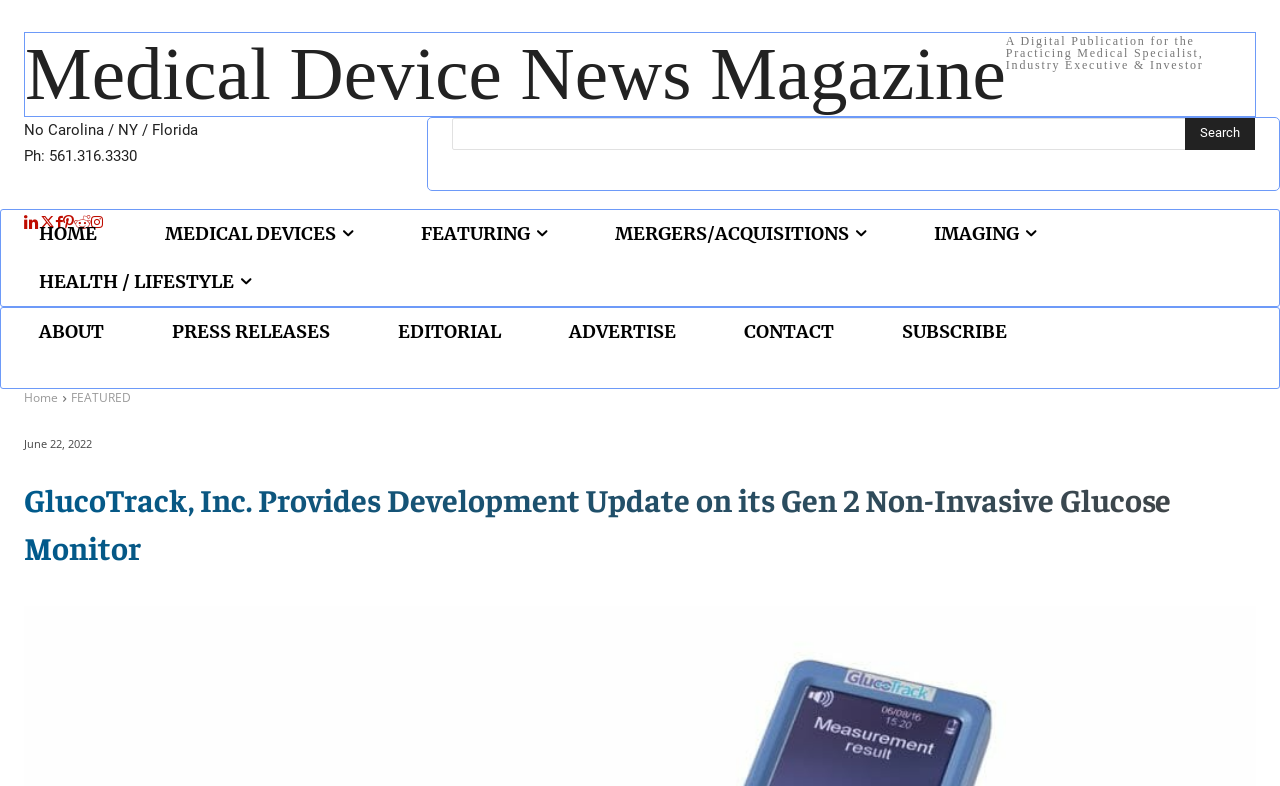Provide an in-depth caption for the contents of the webpage.

The webpage appears to be an article from Medical Device News Magazine, with a focus on a development update from GlucoTrack, Inc. regarding their Gen 2 non-invasive glucose monitor. 

At the top of the page, there is a link to the magazine's homepage, followed by a series of social media links, represented by icons. Below these, there is a search bar with a search button to the right. 

The main navigation menu is located below the search bar, with links to various sections of the website, including HOME, MEDICAL DEVICES, FEATURING, MERGERS/ACQUISITIONS, IMAGING, HEALTH / LIFESTYLE, ABOUT, PRESS RELEASES, EDITORIAL, ADVERTISE, CONTACT, and SUBSCRIBE. 

On the left side of the page, there is a section with the magazine's contact information, including an address in North Carolina, New York, and Florida, as well as a phone number. 

The main article begins below the navigation menu, with a heading that summarizes the content. The article is dated June 22, 2022.